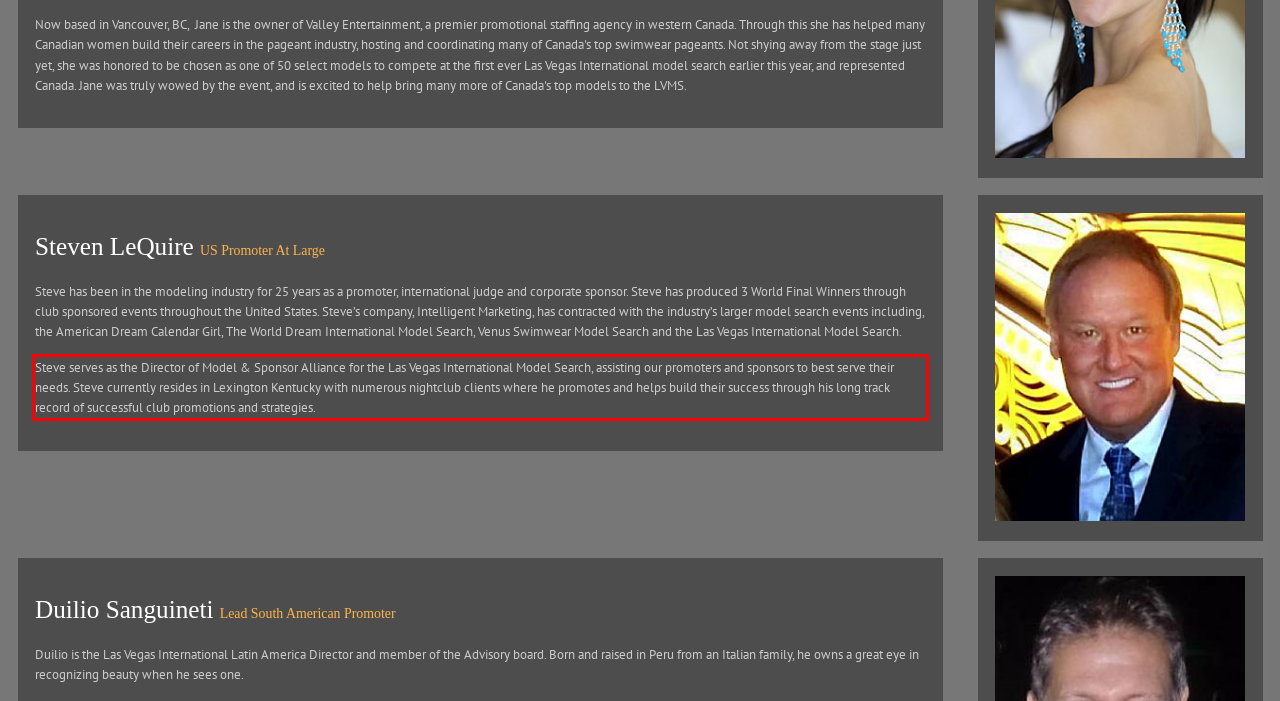Identify the text within the red bounding box on the webpage screenshot and generate the extracted text content.

Steve serves as the Director of Model & Sponsor Alliance for the Las Vegas International Model Search, assisting our promoters and sponsors to best serve their needs. Steve currently resides in Lexington Kentucky with numerous nightclub clients where he promotes and helps build their success through his long track record of successful club promotions and strategies.